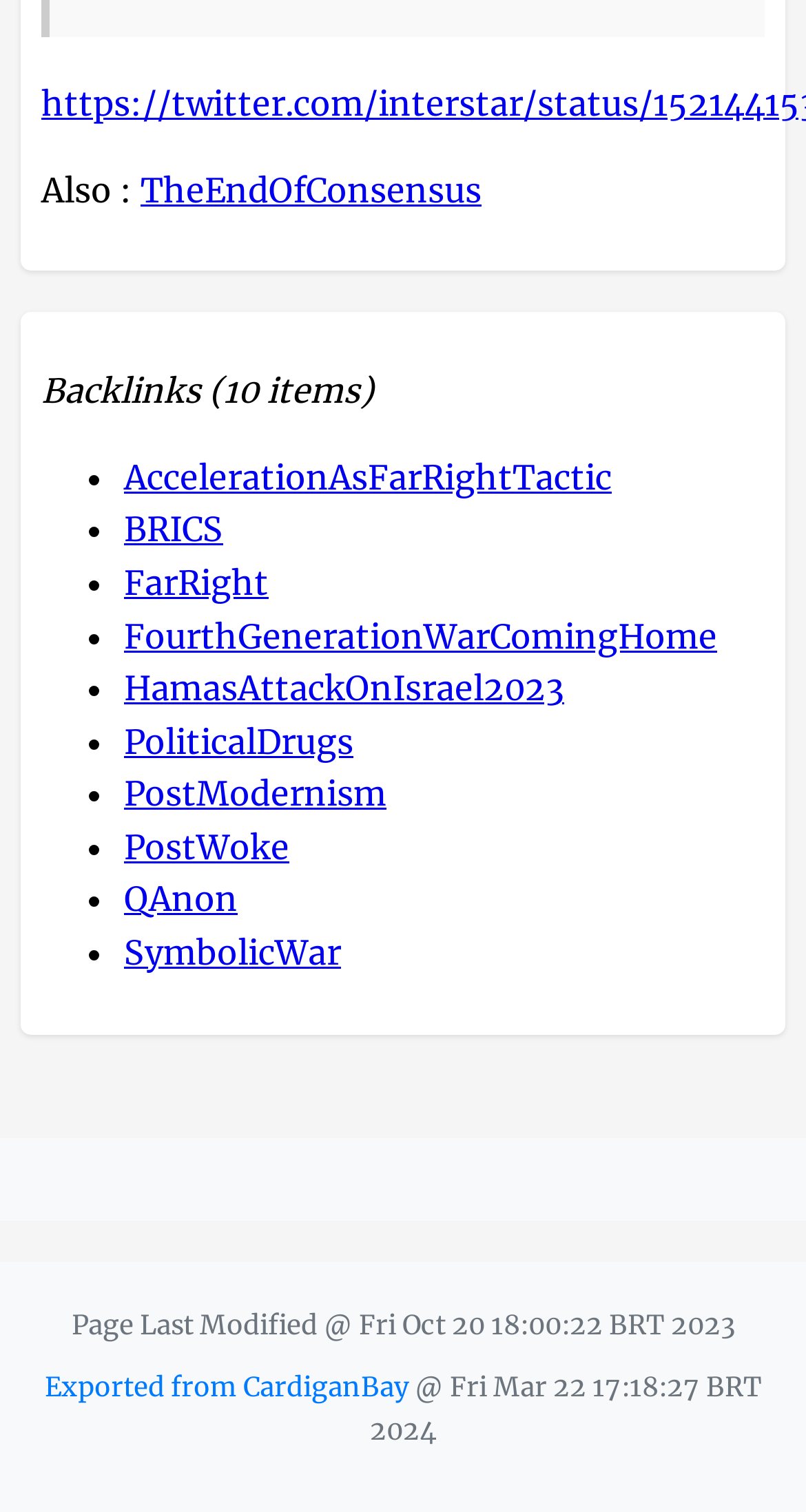Please answer the following query using a single word or phrase: 
What is the number of backlinks?

10